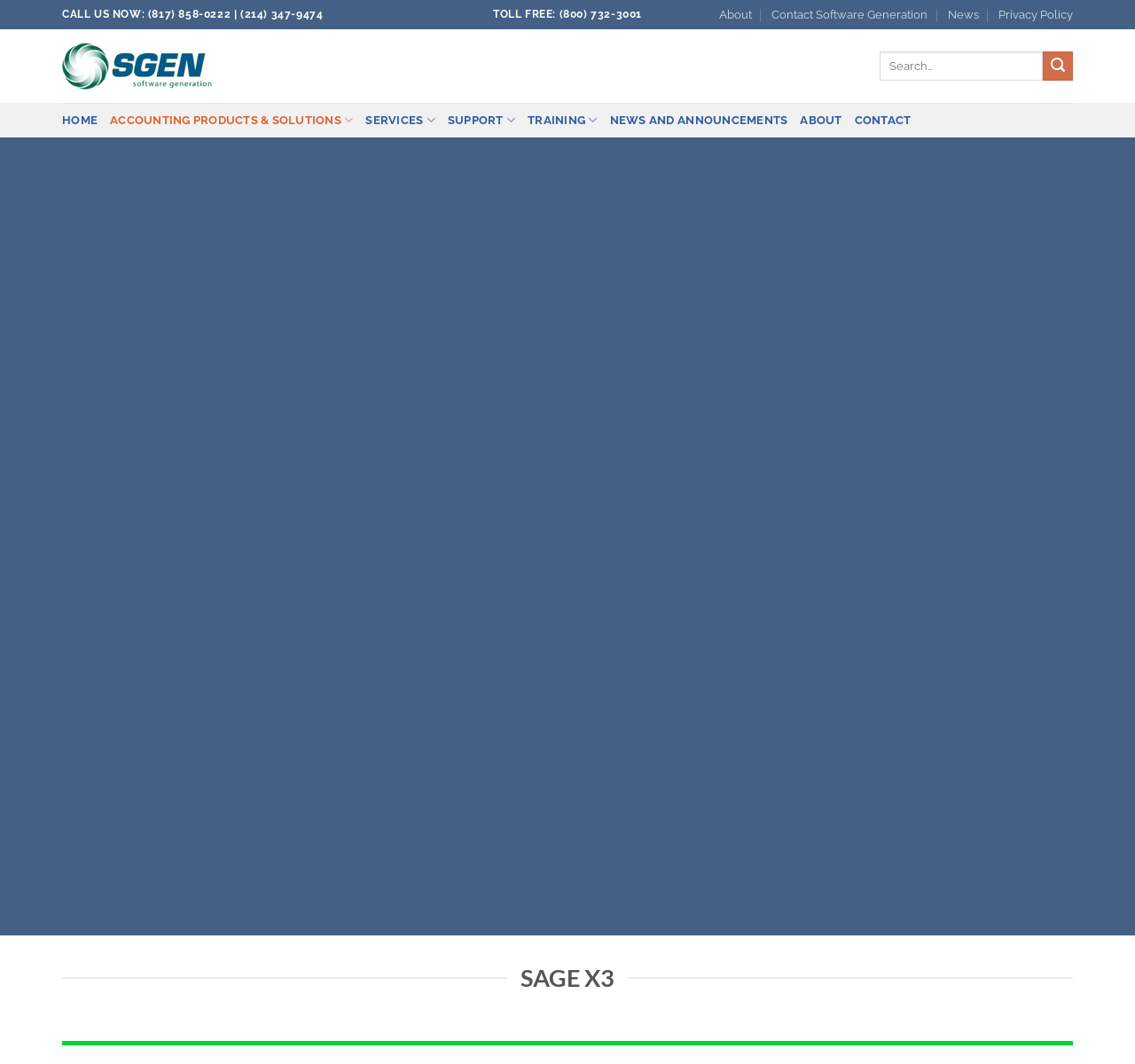Return the bounding box coordinates of the UI element that corresponds to this description: "Accounting Products & Solutions". The coordinates must be given as four float numbers in the range of 0 and 1, [left, top, right, bottom].

[0.097, 0.097, 0.311, 0.129]